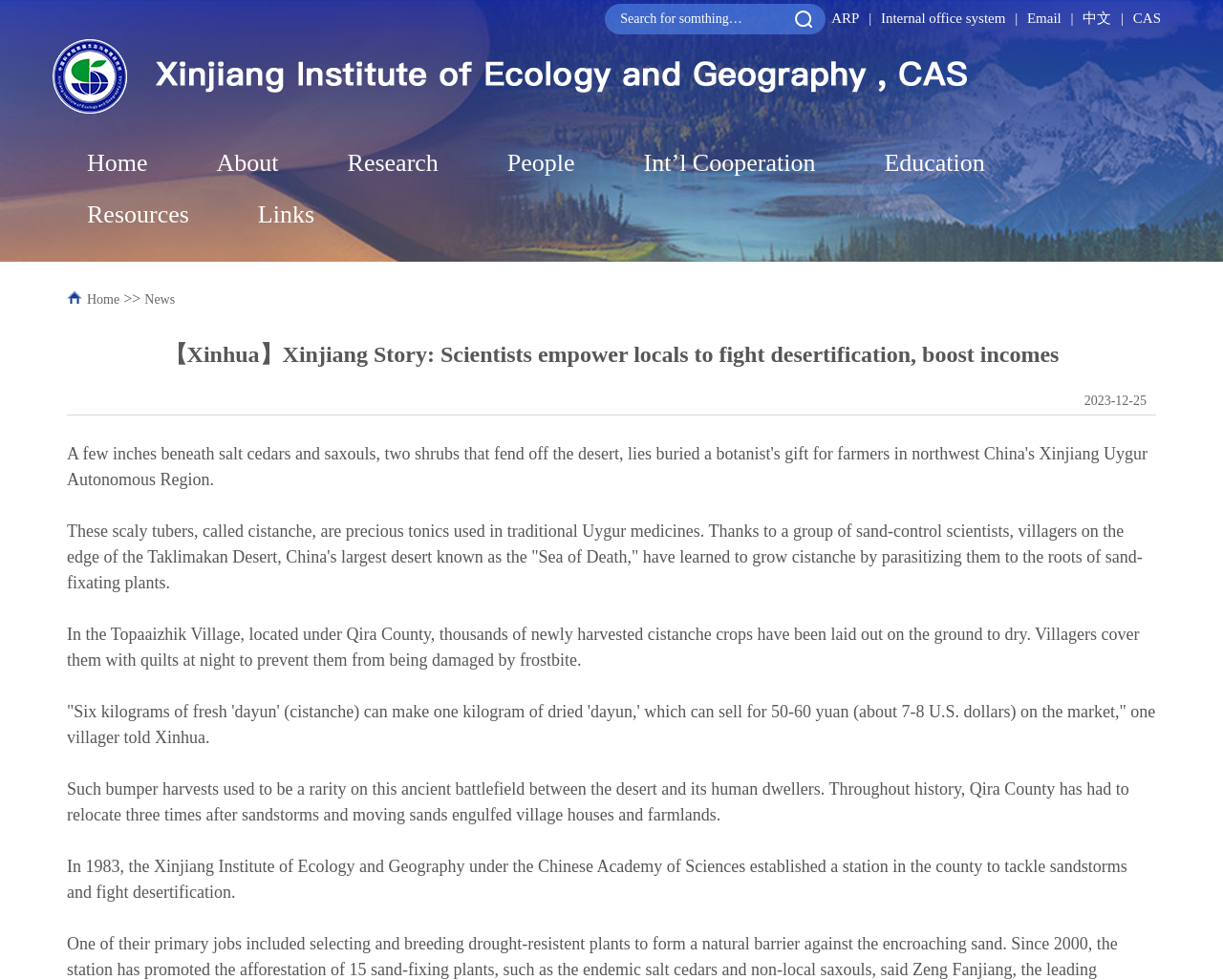Determine the bounding box coordinates of the clickable element to achieve the following action: 'Switch to Chinese version'. Provide the coordinates as four float values between 0 and 1, formatted as [left, top, right, bottom].

[0.885, 0.011, 0.909, 0.026]